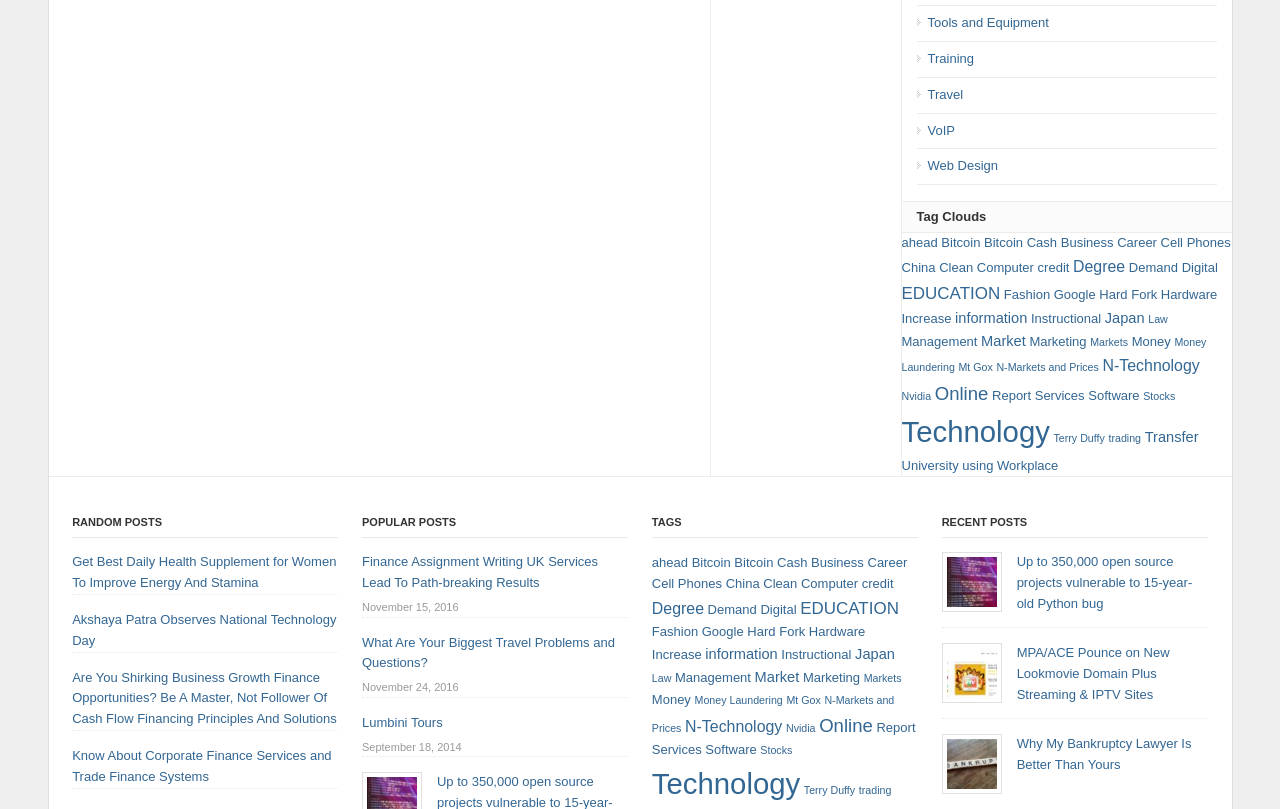Locate the bounding box coordinates of the clickable element to fulfill the following instruction: "Explore 'TAGS'". Provide the coordinates as four float numbers between 0 and 1 in the format [left, top, right, bottom].

[0.509, 0.627, 0.717, 0.665]